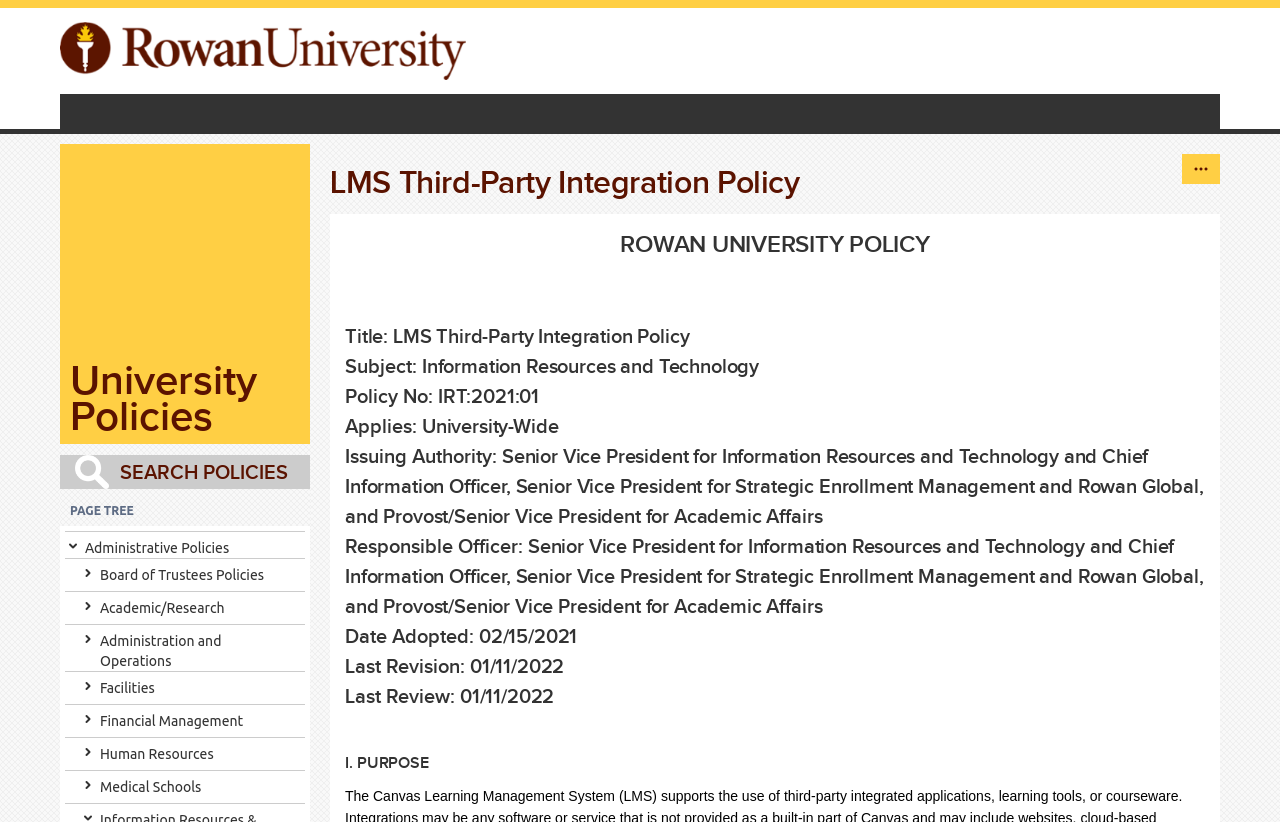Please indicate the bounding box coordinates for the clickable area to complete the following task: "More options". The coordinates should be specified as four float numbers between 0 and 1, i.e., [left, top, right, bottom].

[0.923, 0.187, 0.953, 0.224]